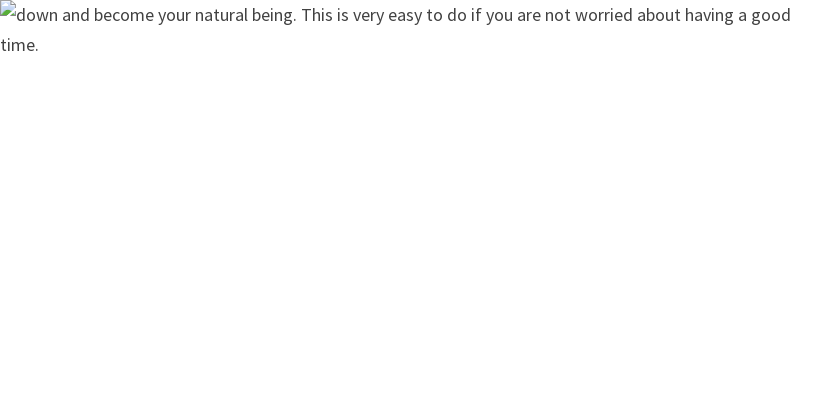Detail every significant feature and component of the image.

The image features a motivational quote emphasizing the ease of embracing one's true self in the context of dating and relationship building. It suggests that letting go of anxieties and preconceived notions can open pathways to authenticity and enjoyment. The message is framed within the article titled "Tips for Excellent Ways of Dating," which aims to provide helpful insights for navigating the often complex dating landscape. The quote reads: "down and become your natural being. This is very easy to do if you are not worried about having a good time," highlighting the importance of self-acceptance and relaxing into one's natural demeanor while seeking connections.